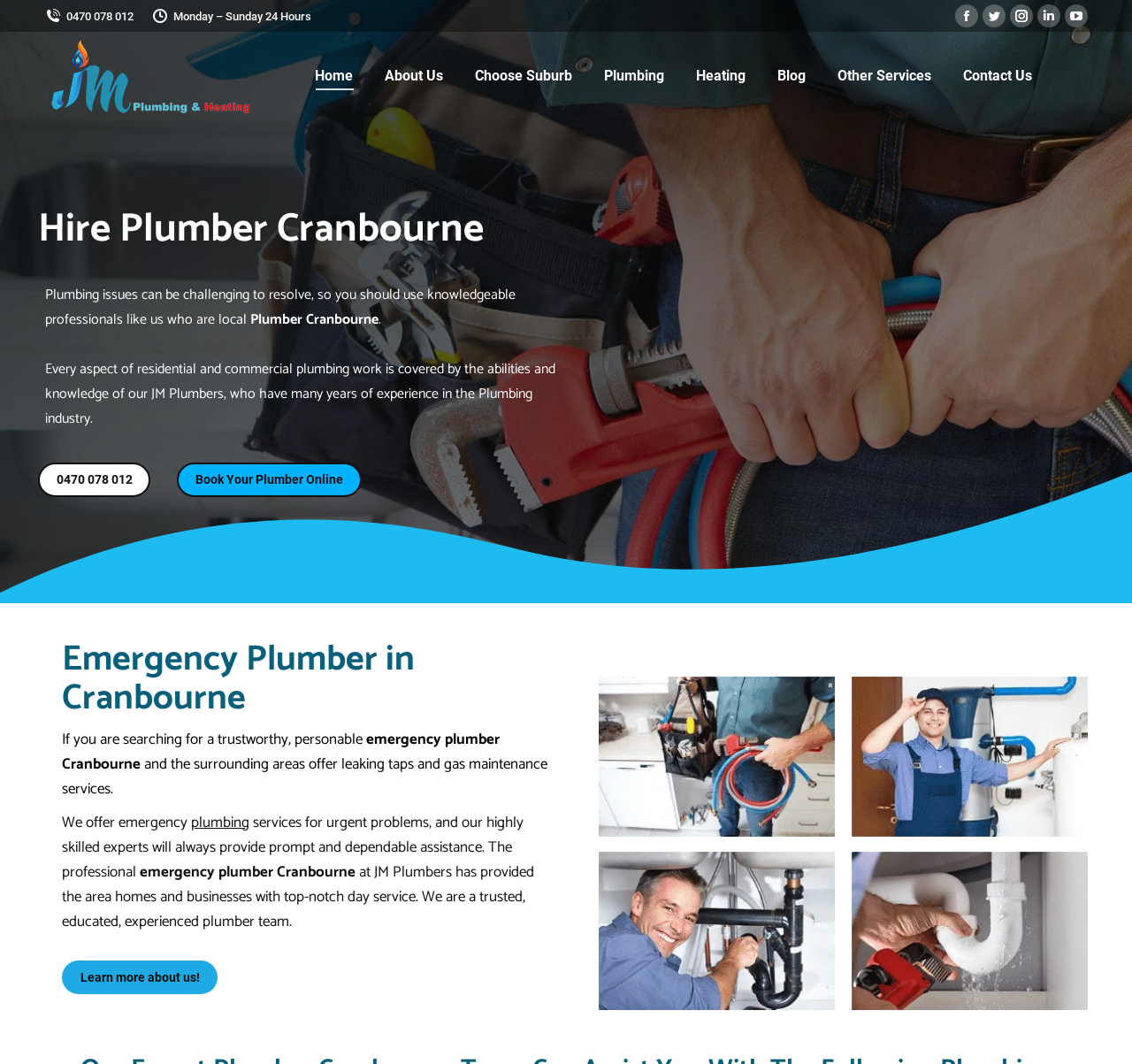Describe all the visual and textual components of the webpage comprehensively.

This webpage is about JM Plumbing and Heating, a local plumber in Cranbourne. At the top left, there is a phone number "0470 078 012" and a note indicating that they are available 24 hours a day, 7 days a week. Below this, there are social media links to Facebook, Twitter, Instagram, LinkedIn, and YouTube. 

To the left of the social media links, there is a logo of JM Plumbing and Heating, which is also a link to the homepage. The main navigation menu is located below the logo, with links to "Home", "About Us", "Choose Suburb", "Plumbing", "Heating", "Blog", "Other Services", and "Contact Us".

The main content of the page is divided into two sections. The first section has a heading "Hire Plumber Cranbourne" and describes the benefits of hiring a knowledgeable and local plumber. There is a call-to-action link to book a plumber online and a phone number to contact them.

The second section has a heading "Emergency Plumber in Cranbourne" and explains that JM Plumbers offer emergency plumbing services, including leaking taps and gas maintenance, in Cranbourne and surrounding areas. This section also highlights the company's expertise and reliability in providing prompt and dependable assistance.

At the bottom of the page, there is a large image that takes up most of the width of the page, likely a photo of a plumber or a related scene.